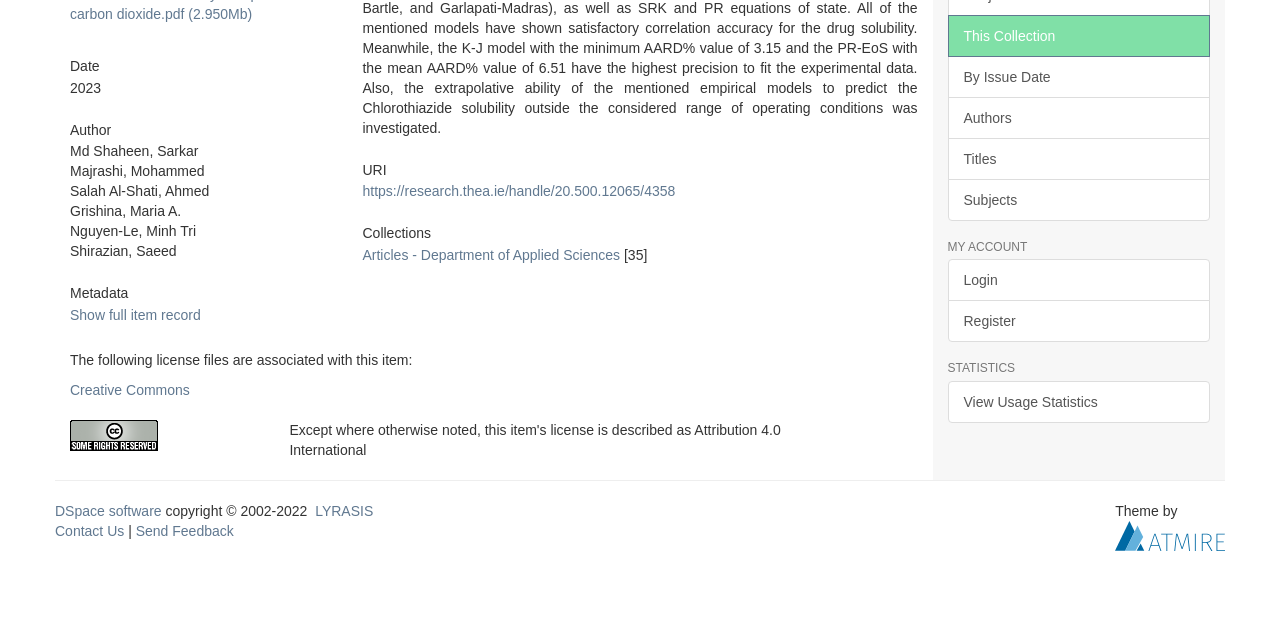Find the bounding box of the web element that fits this description: "parent_node: Theme by title="Atmire NV"".

[0.871, 0.822, 0.957, 0.847]